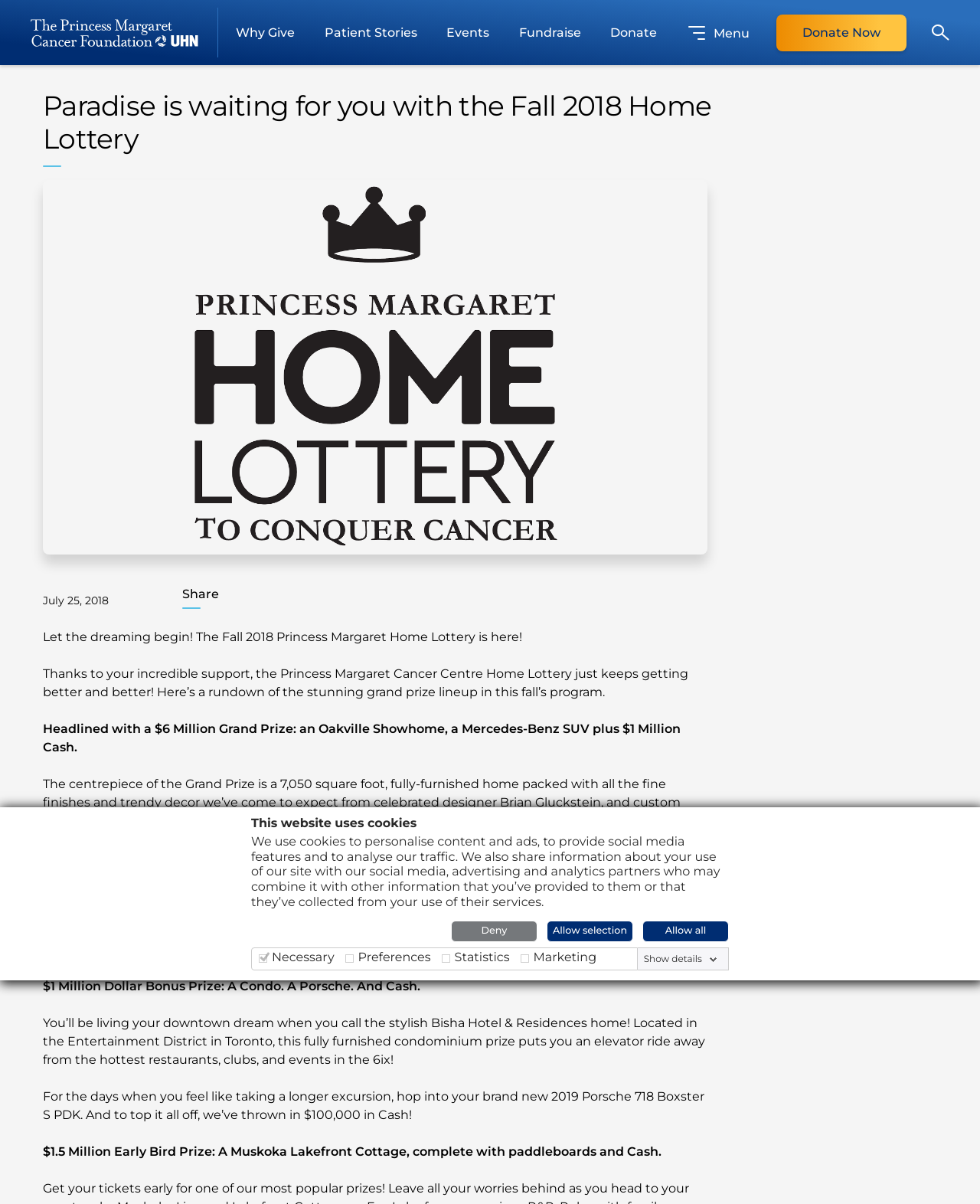Offer a thorough description of the webpage.

The webpage is promoting the Fall 2018 Princess Margaret Home Lottery. At the top, there is a dialog box with a heading "This website uses cookies" and a description of how cookies are used on the website. Below the dialog box, there are four links: "Deny", "Allow selection", "Allow all", and a table with checkboxes for "Necessary", "Preferences", "Statistics", and "Marketing" cookies.

On the top left, there is a link "Go to The Princess Margaret Cancer Foundation Home" with an image of a logo. Below it, there are five links: "Why Give", "Patient Stories", "Events", "Fundraise", and "Donate". On the top right, there is a button "Donate Now" and a search bar.

The main content of the webpage is an article with a heading "Paradise is waiting for you with the Fall 2018 Home Lottery". Below the heading, there is an image of a luxurious house. The article describes the grand prize of the lottery, which includes a $6 million Oakville showhome, a Mercedes-Benz SUV, and $1 million cash. The article also mentions other prizes, including a $1 million bonus prize of a condo, a Porsche, and cash, and a $1.5 million early bird prize of a Muskoka lakefront cottage, complete with paddleboards and cash.

Throughout the article, there are several paragraphs of text describing the prizes in more detail, with headings and static text. On the bottom left, there is a time stamp "July 25, 2018" and a description list with a term "Share".